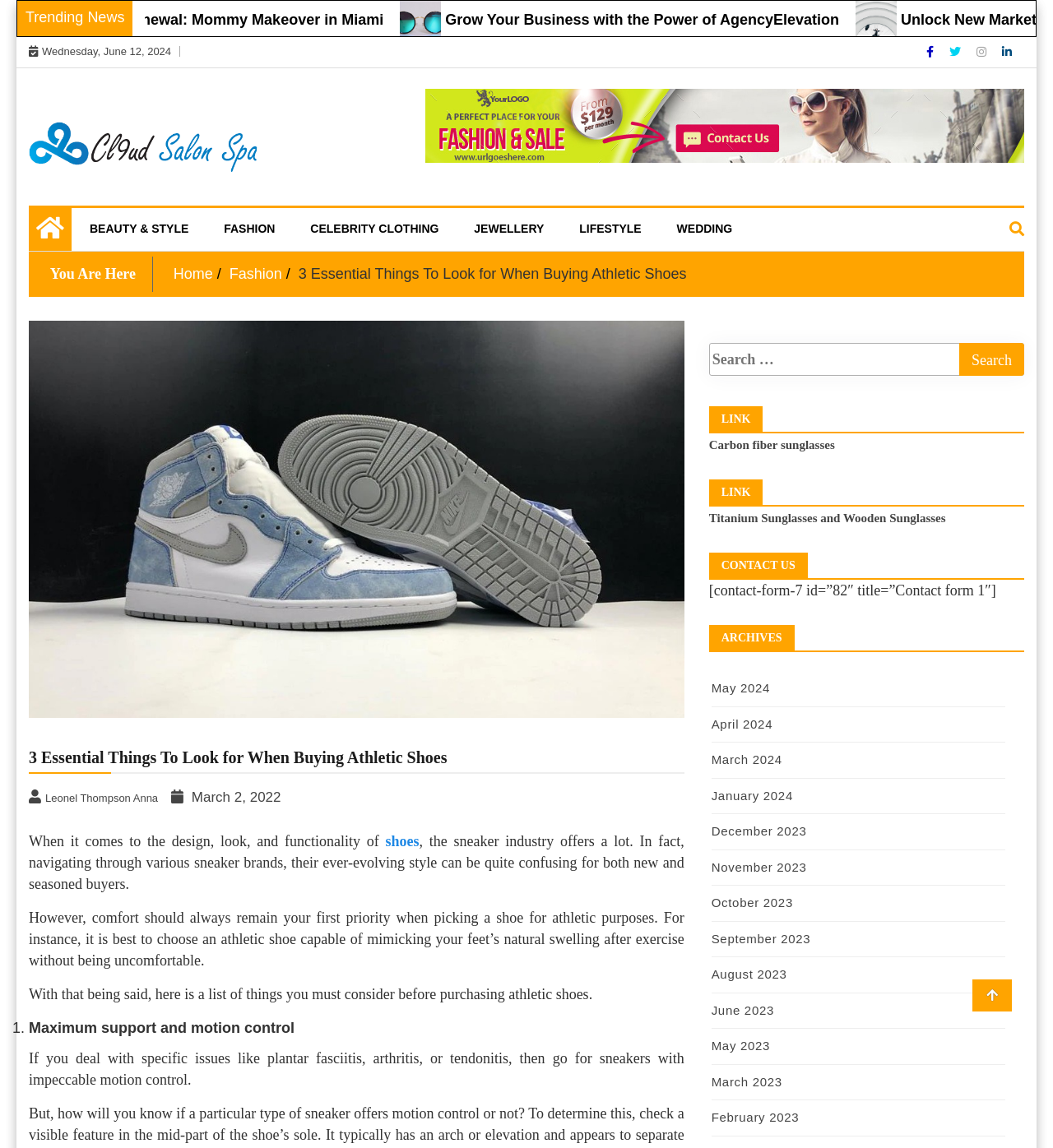Please identify the bounding box coordinates of the area that needs to be clicked to follow this instruction: "Search for something".

[0.673, 0.299, 0.973, 0.333]